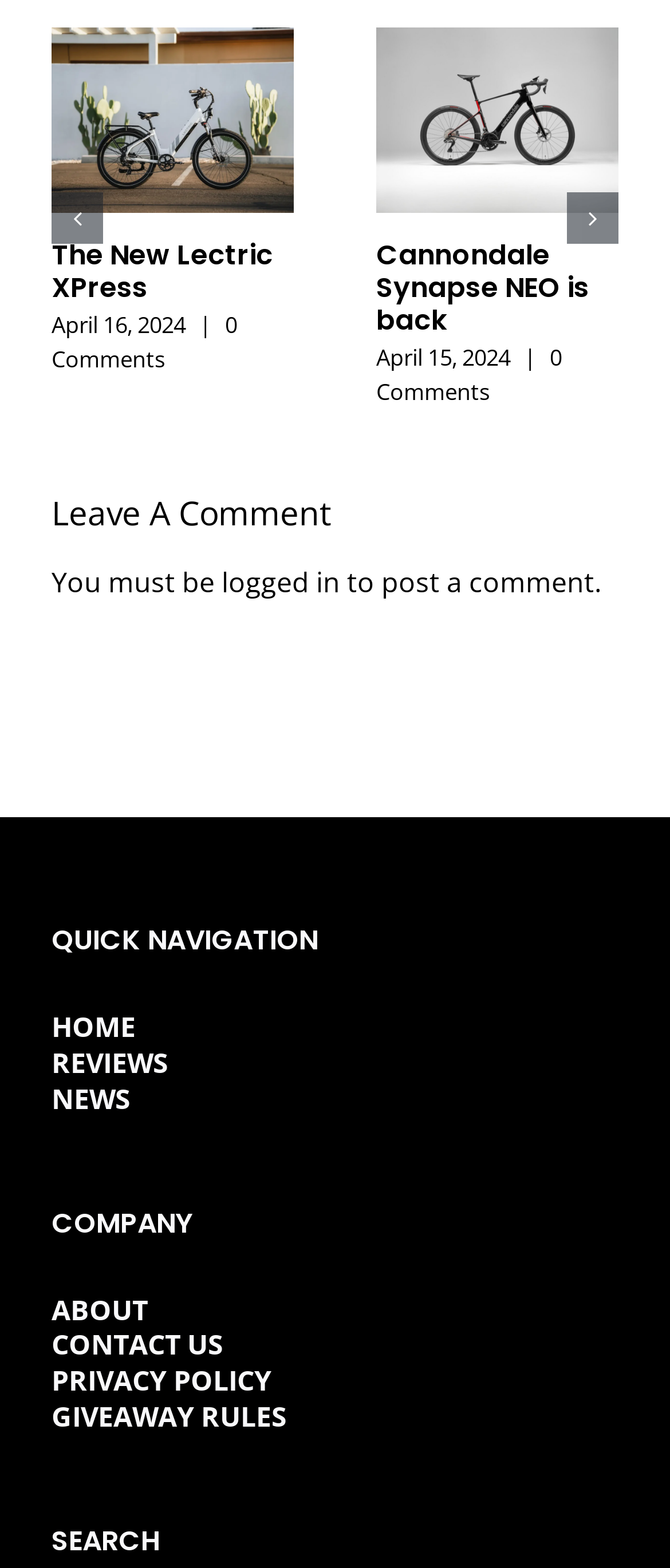Determine the bounding box coordinates for the area that needs to be clicked to fulfill this task: "Search". The coordinates must be given as four float numbers between 0 and 1, i.e., [left, top, right, bottom].

[0.077, 0.97, 0.923, 0.996]